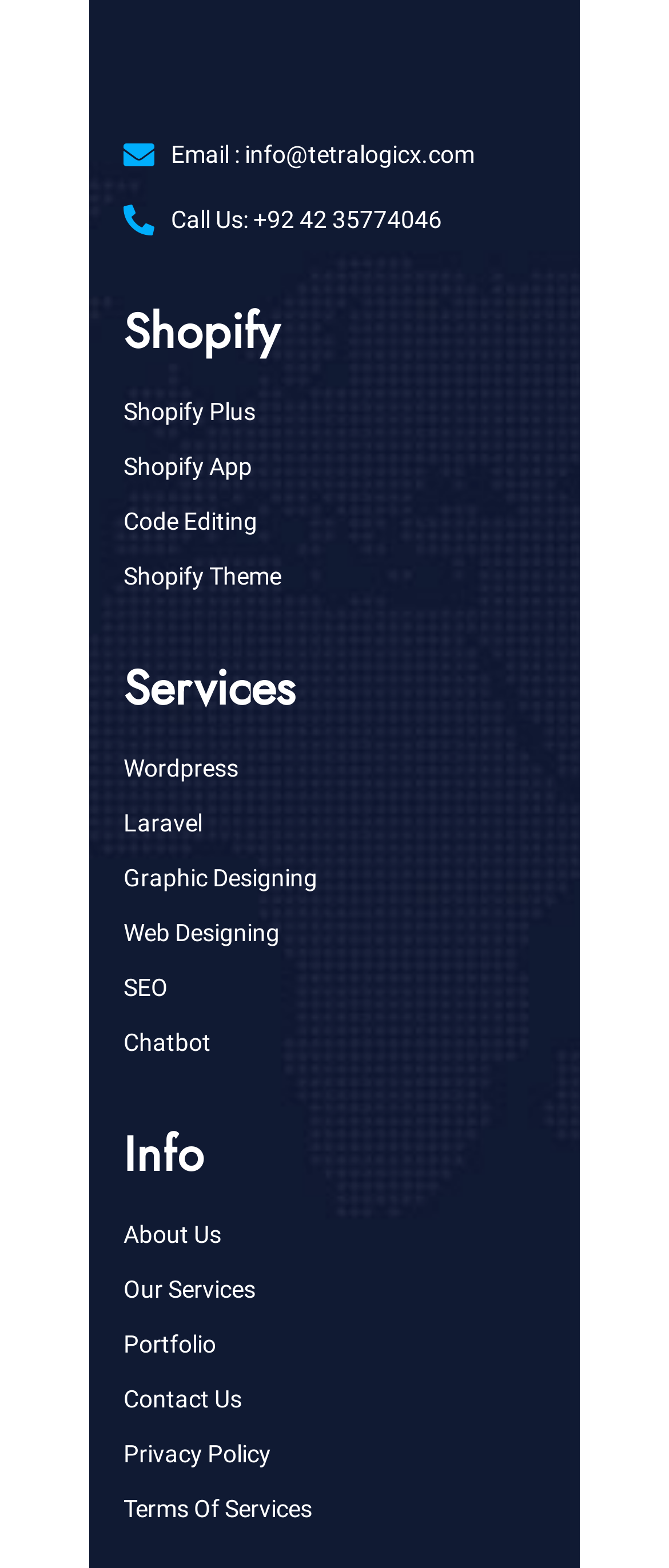Pinpoint the bounding box coordinates of the clickable element to carry out the following instruction: "Learn about our services."

[0.185, 0.39, 0.442, 0.435]